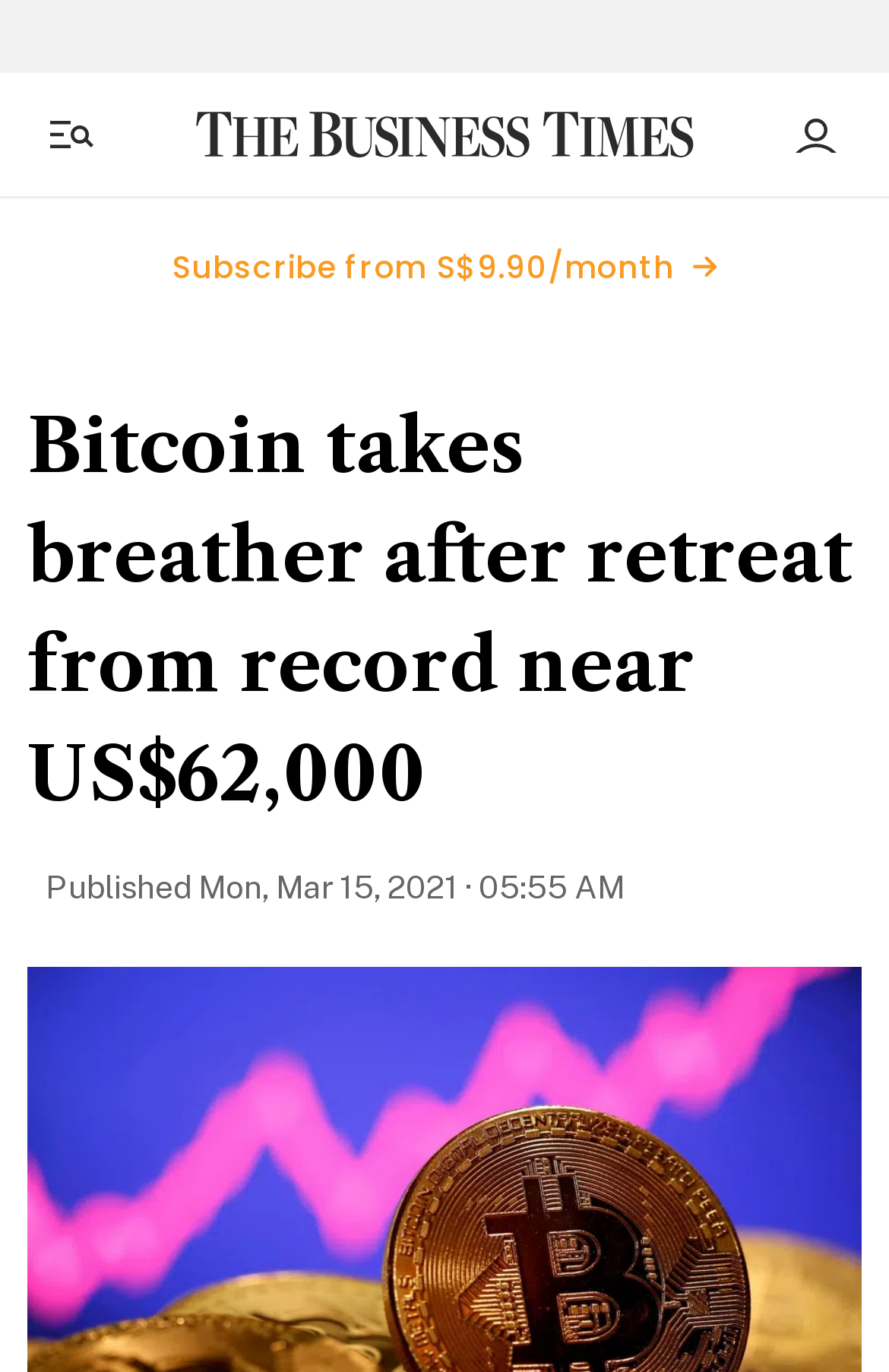Create an in-depth description of the webpage, covering main sections.

The webpage appears to be a news article about Bitcoin, with a focus on its recent market performance. At the top left corner, there is a button to toggle the side menu, accompanied by a hamburger icon. Next to it, on the top center, is a link to "The Business Times" with its logo. On the top right corner, there is a button for account management, accompanied by an account icon.

Below the top navigation bar, there is a prominent link to subscribe to the publication, priced at S$9.90/month. The main article title, "Bitcoin takes breather after retreat from record near US$62,000", is displayed in a large font size, spanning almost the entire width of the page.

Underneath the title, there are two lines of text indicating the publication date and time, "Mon, Mar 15, 2021 · 05:55 AM". The article content is not explicitly mentioned, but it is likely to be related to the meta description, which discusses Bitcoin's market performance.

At the bottom right corner of the page, there is a button to expand an image, which is described as an image of Bitcoin consolidated around US$60,000 on Monday.